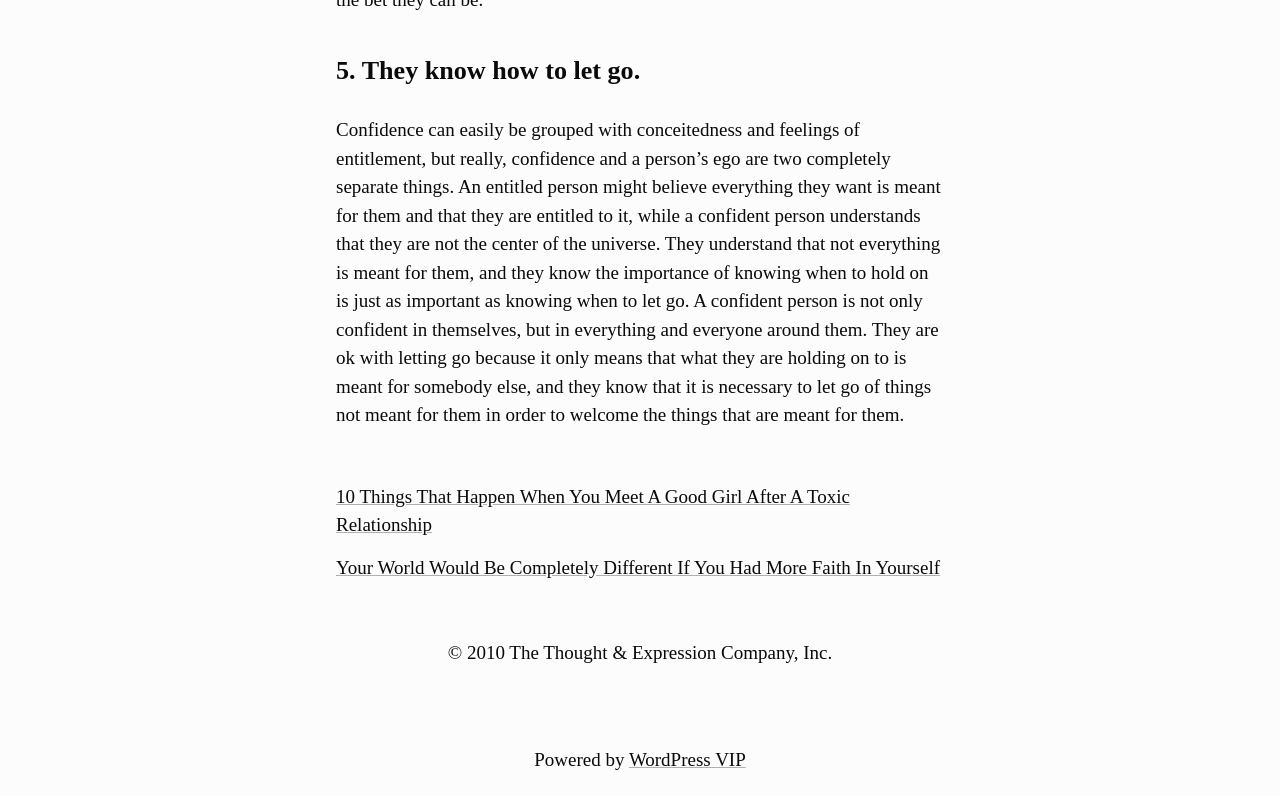What is the copyright year of the website?
Provide a one-word or short-phrase answer based on the image.

2010